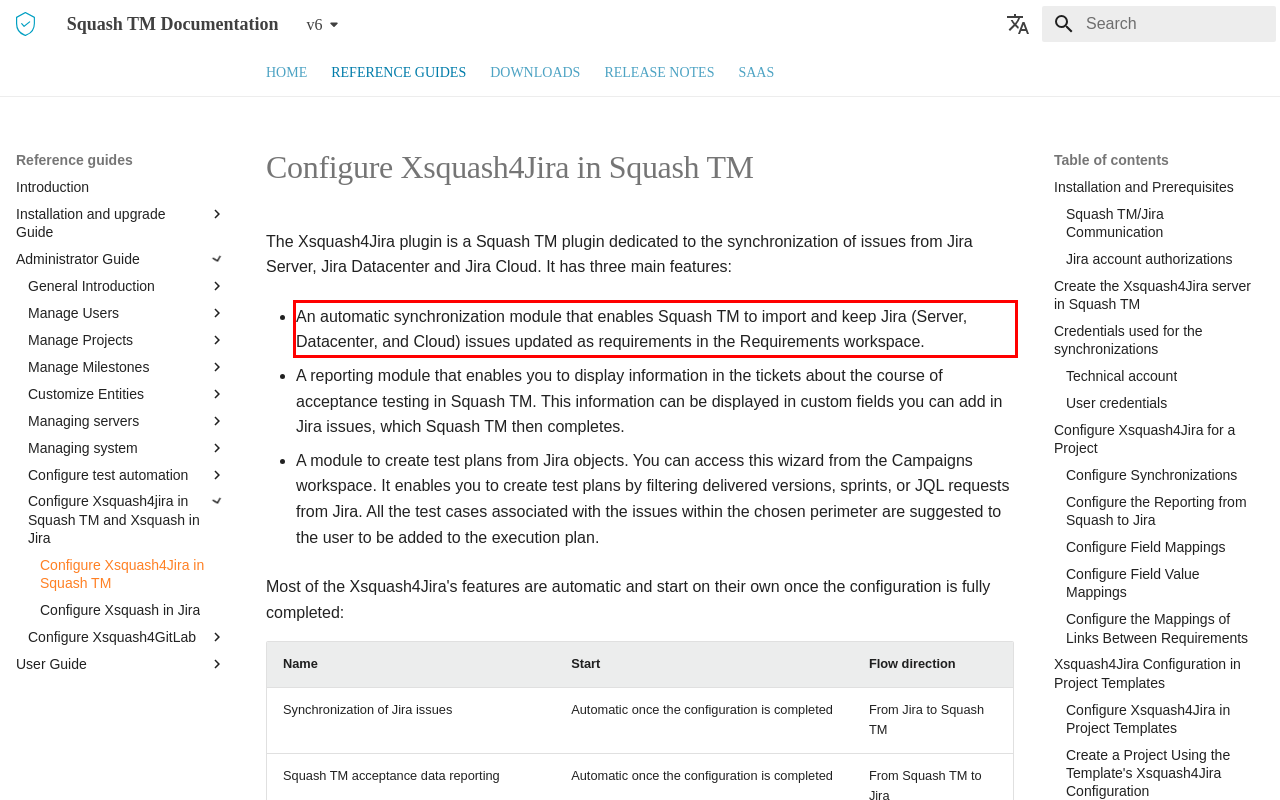Identify the red bounding box in the webpage screenshot and perform OCR to generate the text content enclosed.

An automatic synchronization module that enables Squash TM to import and keep Jira (Server, Datacenter, and Cloud) issues updated as requirements in the Requirements workspace.